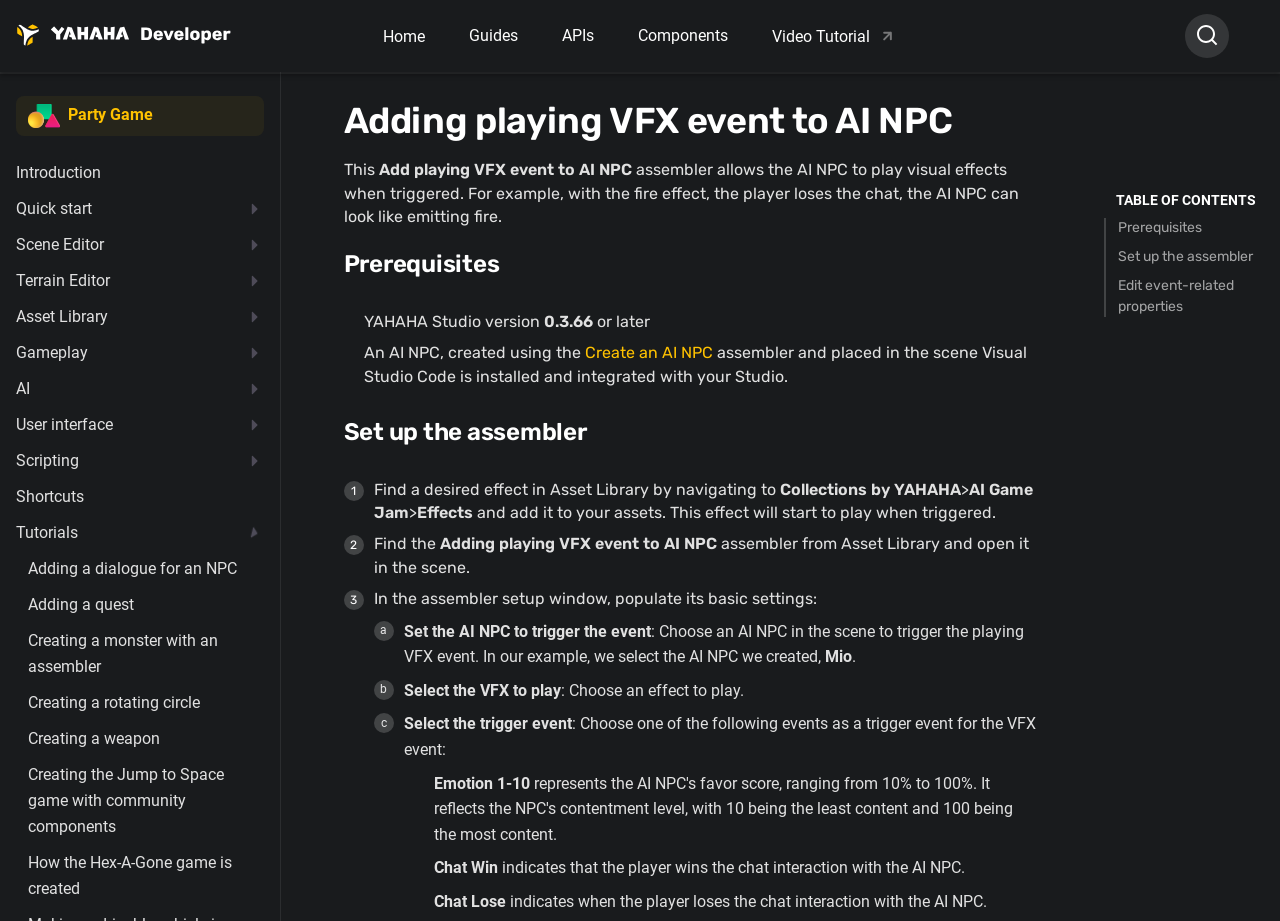Elaborate on the webpage's design and content in a detailed caption.

The webpage is a documentation page for YAHAHA Studio, a game development platform. At the top, there is a navigation header with links to different sections, including "YAHAHA", "Developer", "Home", "Guides", "APIs", "Components", and "Video Tutorial YAHAHA". Below the header, there is a search bar with a search icon and a "Clear" button.

The main content of the page is divided into two sections. On the left, there is a table of contents with links to different sections, including "Prerequisites", "Set up the assembler", and "Edit event-related properties". On the right, there is a detailed guide on "Adding playing VFX event to AI NPC" in YAHAHA Studio.

The guide starts with a brief introduction, followed by a section on "Prerequisites", which lists the required YAHAHA Studio version and the need for an AI NPC created using the assembler and placed in the scene. Below this, there is a section on "Set up the assembler", which provides step-by-step instructions on how to find and add a desired effect from the Asset Library to the assets.

Throughout the guide, there are several images and links to other relevant resources, including tutorials and guides. The text is well-structured and easy to follow, with clear headings and concise descriptions. Overall, the webpage provides a comprehensive resource for developers looking to learn about YAHAHA Studio and its features.